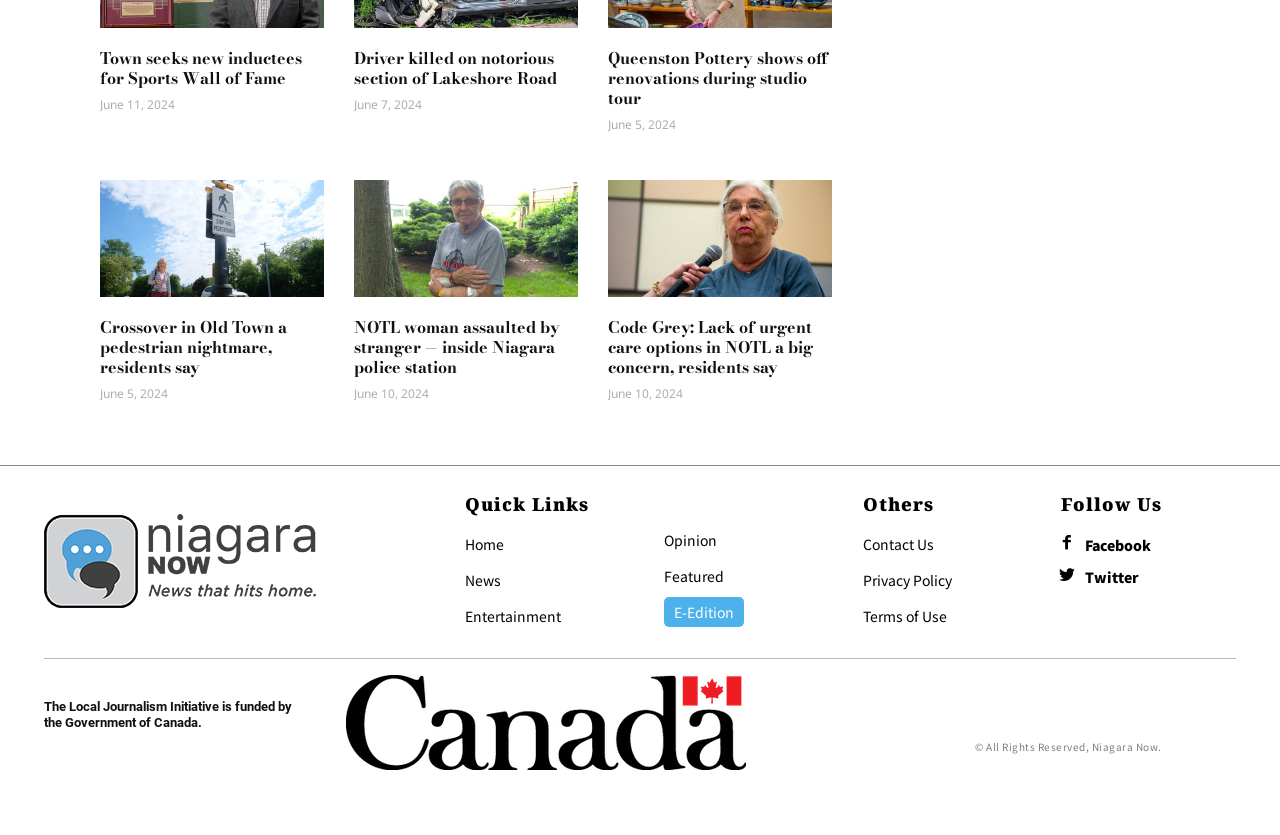Highlight the bounding box coordinates of the element you need to click to perform the following instruction: "Follow on Facebook."

[0.848, 0.643, 0.899, 0.663]